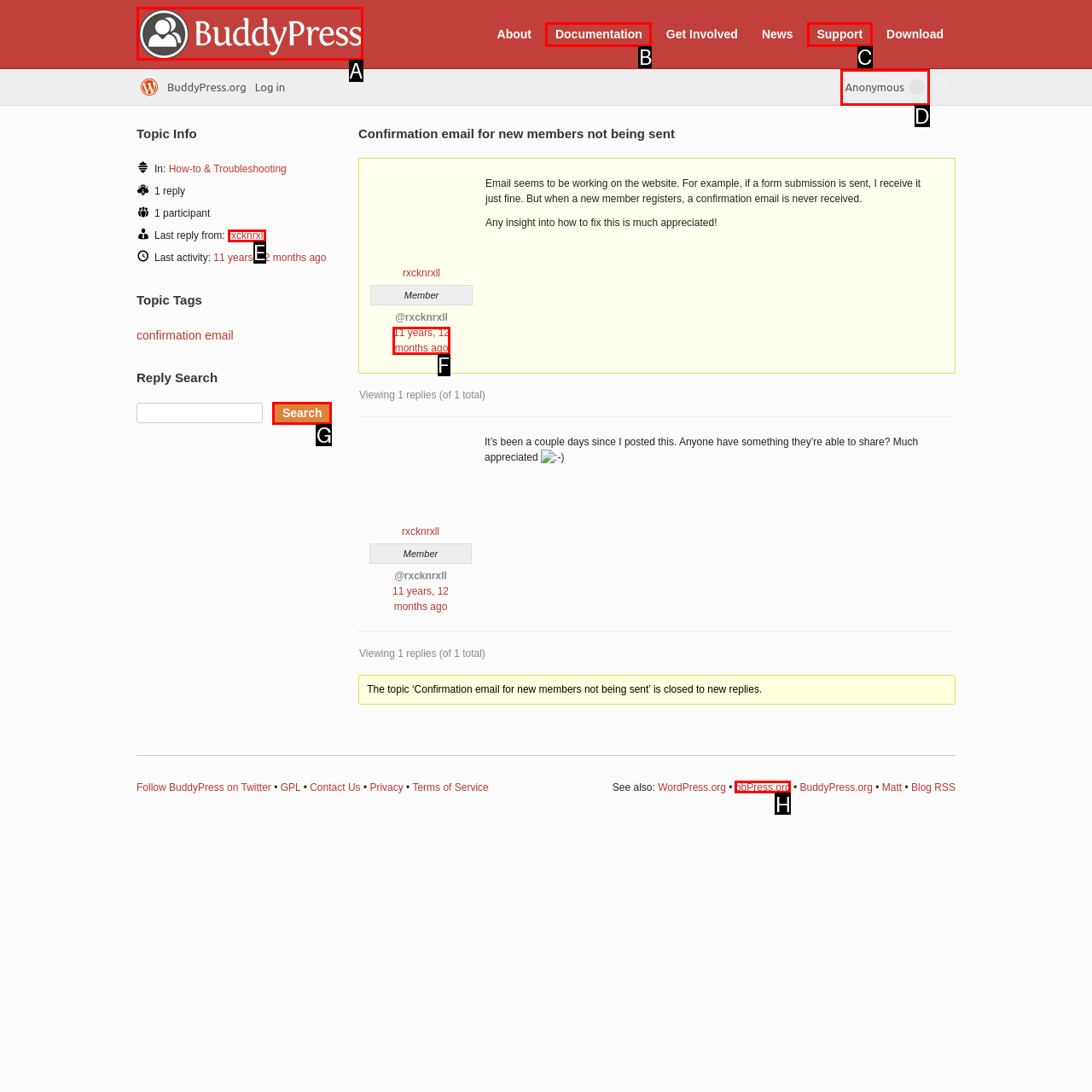Which option best describes: value="Send"
Respond with the letter of the appropriate choice.

None